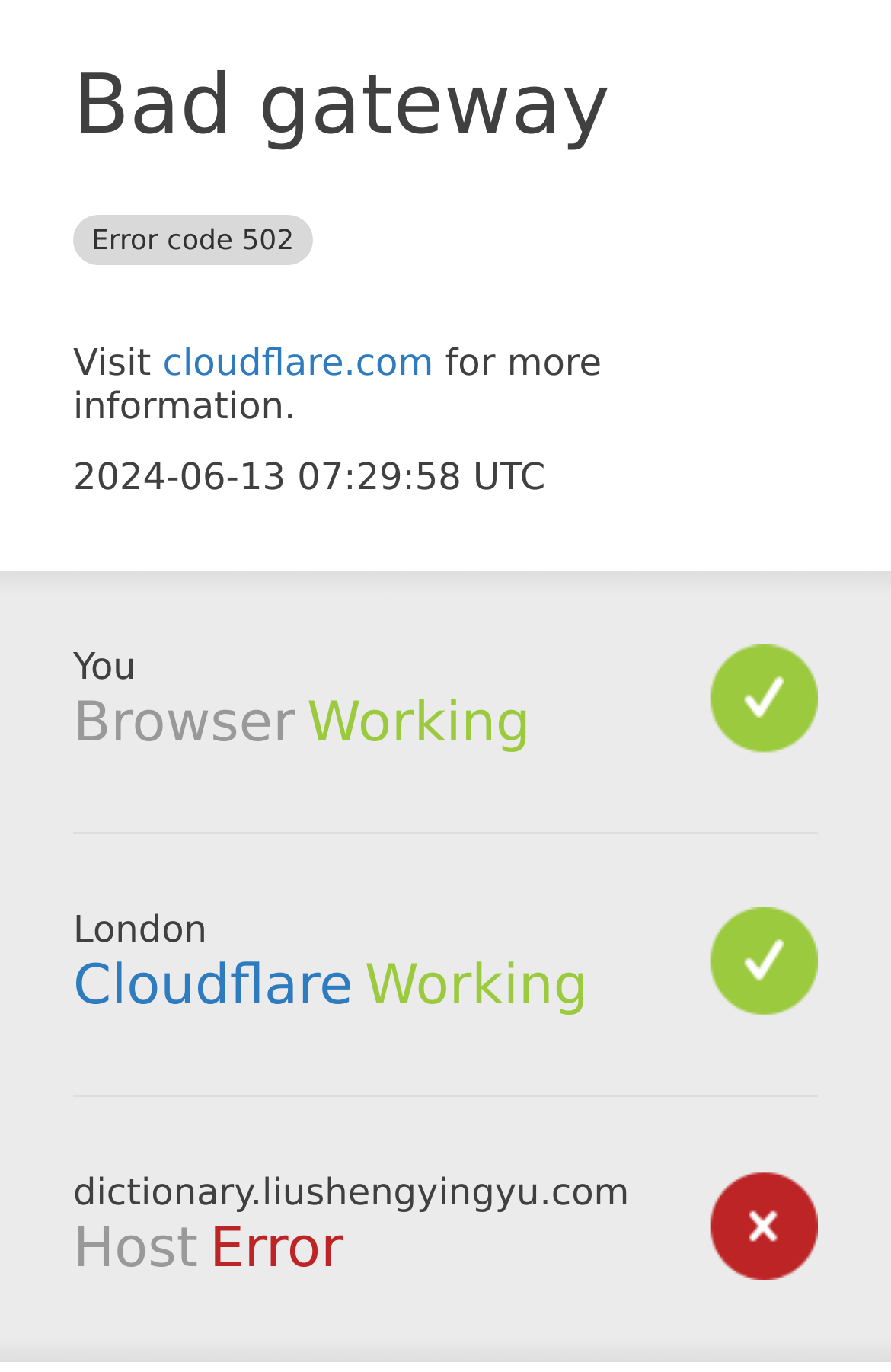Based on the image, provide a detailed and complete answer to the question: 
What is the status of Cloudflare?

The status of Cloudflare is mentioned in the section 'Cloudflare' with a bounding box coordinate of [0.409, 0.695, 0.66, 0.742], which indicates that it is working.